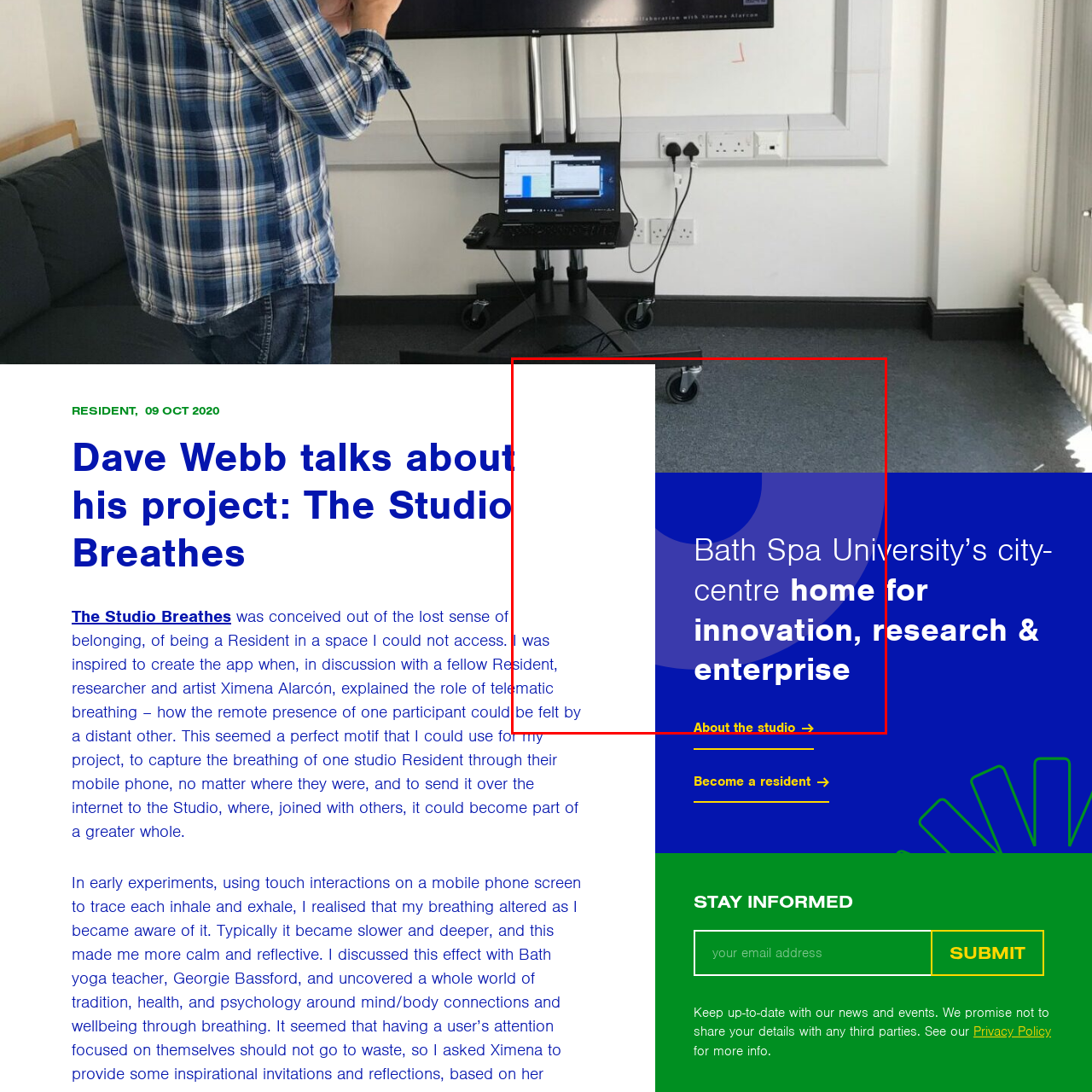What is the purpose of the cart in the foreground?
Analyze the image segment within the red bounding box and respond to the question using a single word or brief phrase.

Dynamic activities